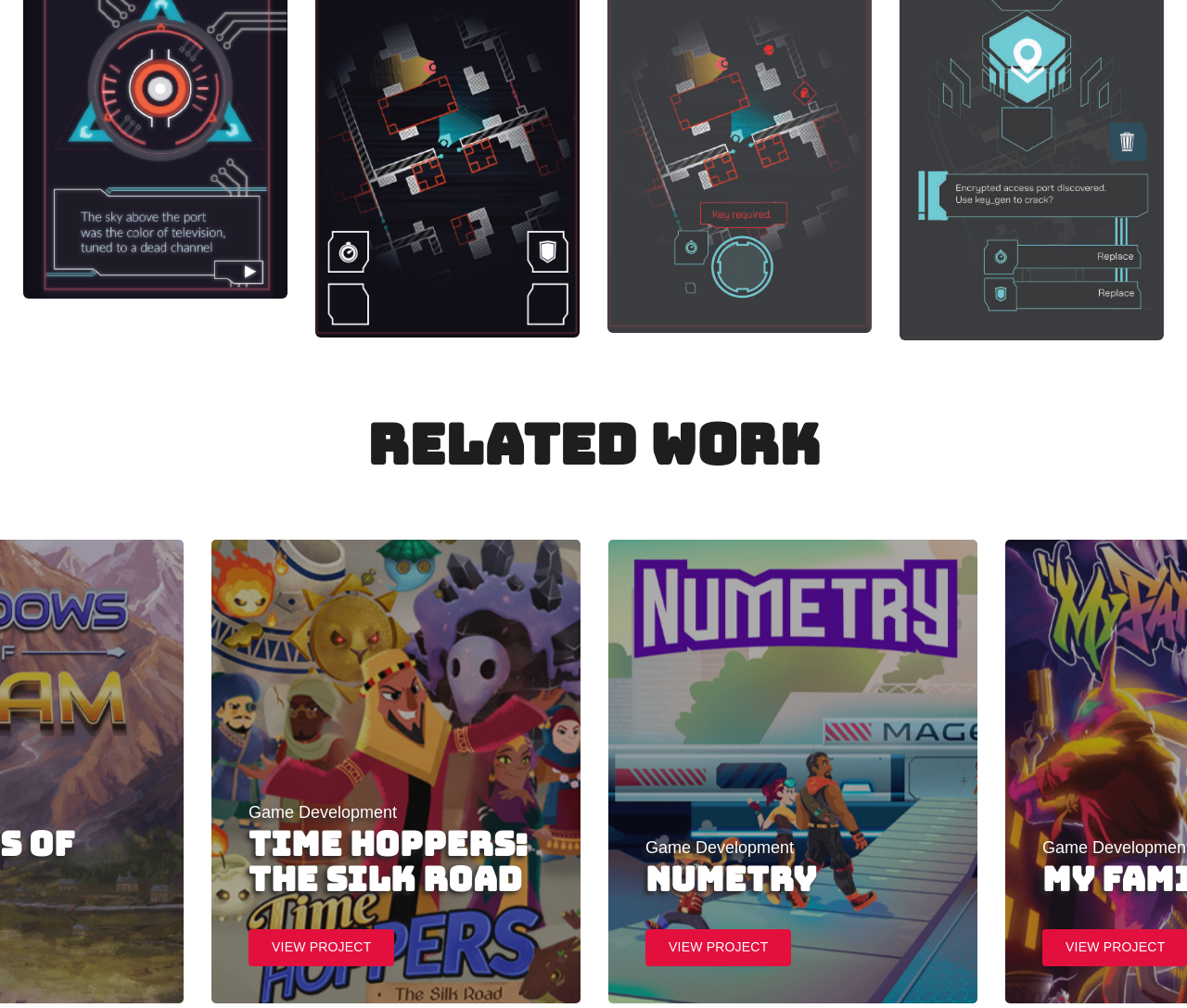Determine the bounding box coordinates of the clickable element necessary to fulfill the instruction: "learn about time hoppers". Provide the coordinates as four float numbers within the 0 to 1 range, i.e., [left, top, right, bottom].

[0.209, 0.82, 0.458, 0.89]